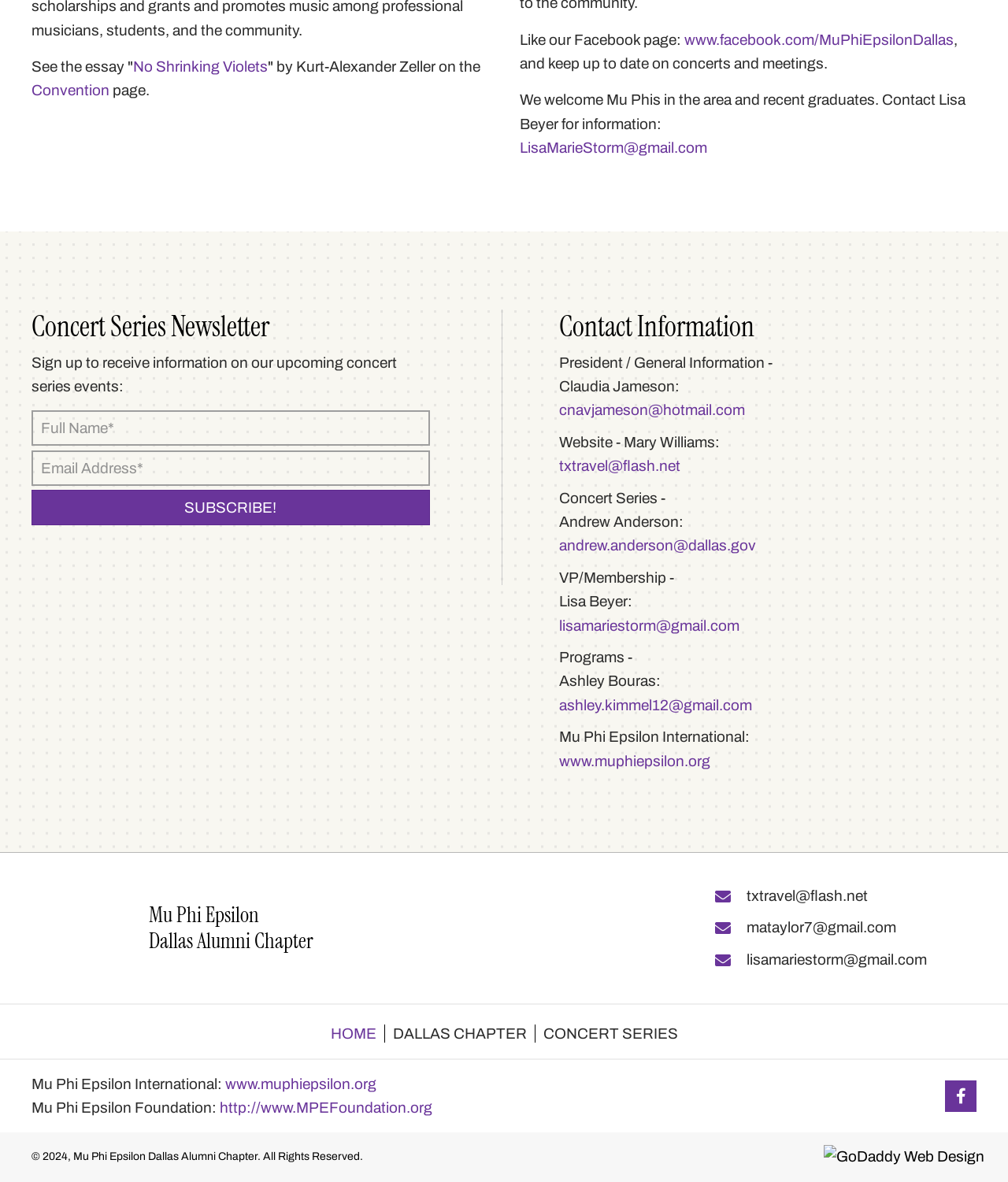Please identify the bounding box coordinates of the element's region that should be clicked to execute the following instruction: "Contact Lisa Beyer via email". The bounding box coordinates must be four float numbers between 0 and 1, i.e., [left, top, right, bottom].

[0.516, 0.118, 0.702, 0.132]